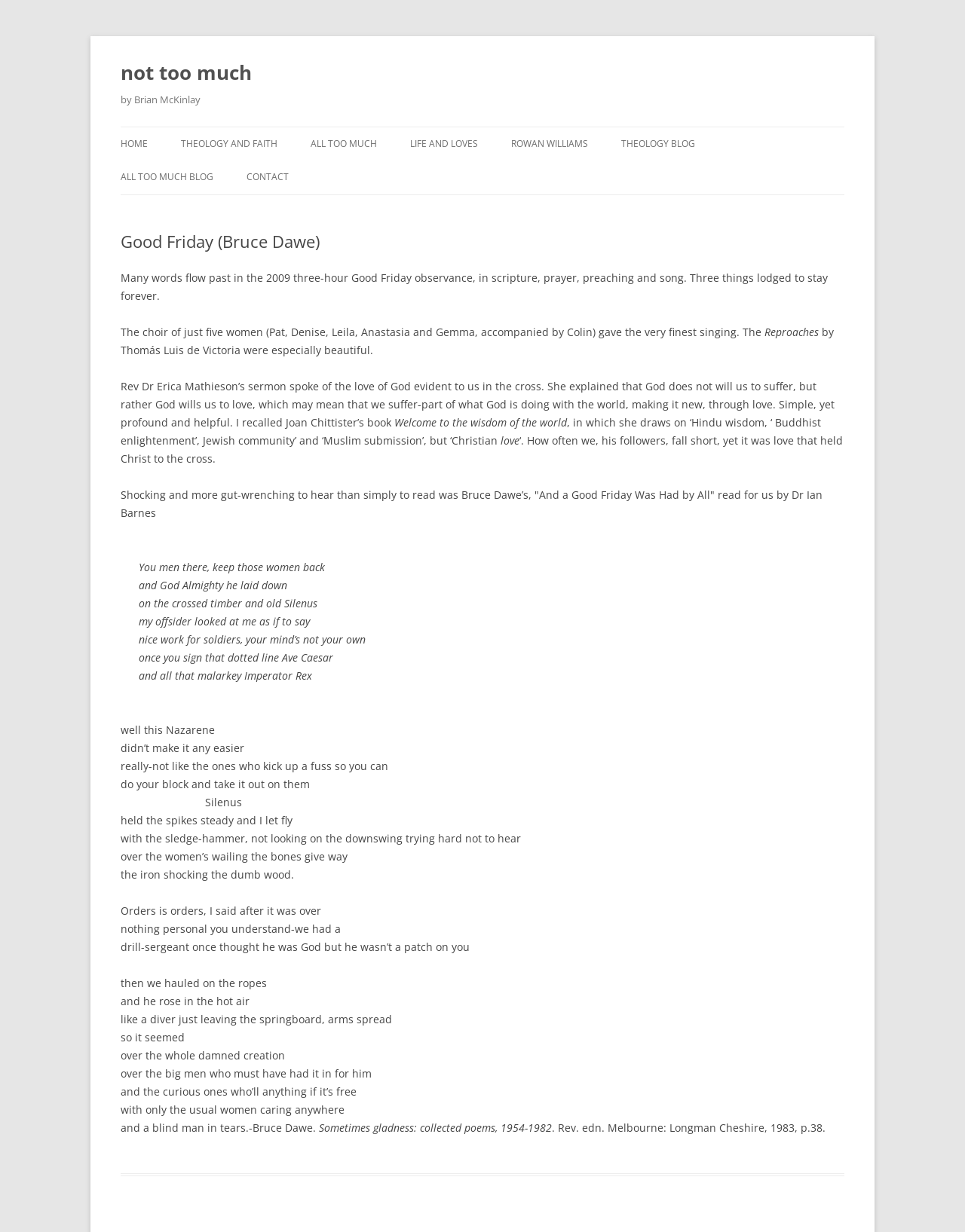Generate a detailed explanation of the webpage's features and information.

The webpage is about a reflection on Good Friday, specifically a poem by Bruce Dawe. At the top, there is a heading "not too much" and a link with the same text. Below it, there is a heading "by Brian McKinlay". 

On the left side, there is a navigation menu with multiple links, including "HOME", "THEOLOGY AND FAITH", "MY QUALIFICATIONS", and others. These links are arranged vertically, with "HOME" at the top and "SEXUALITY" at the bottom.

The main content of the webpage is an article about Good Friday, which includes a poem by Bruce Dawe. The poem is divided into multiple stanzas, each with a few lines of text. The poem describes a scene of the crucifixion of Jesus, with vivid imagery and language. 

Above the poem, there is a paragraph of text that reflects on the Good Friday service, mentioning the beautiful singing of the choir and the sermon by Rev Dr Erica Mathieson. The text also quotes from a book by Joan Chittister.

At the bottom of the webpage, there is a citation for the poem, which is from a collection of poems by Bruce Dawe.